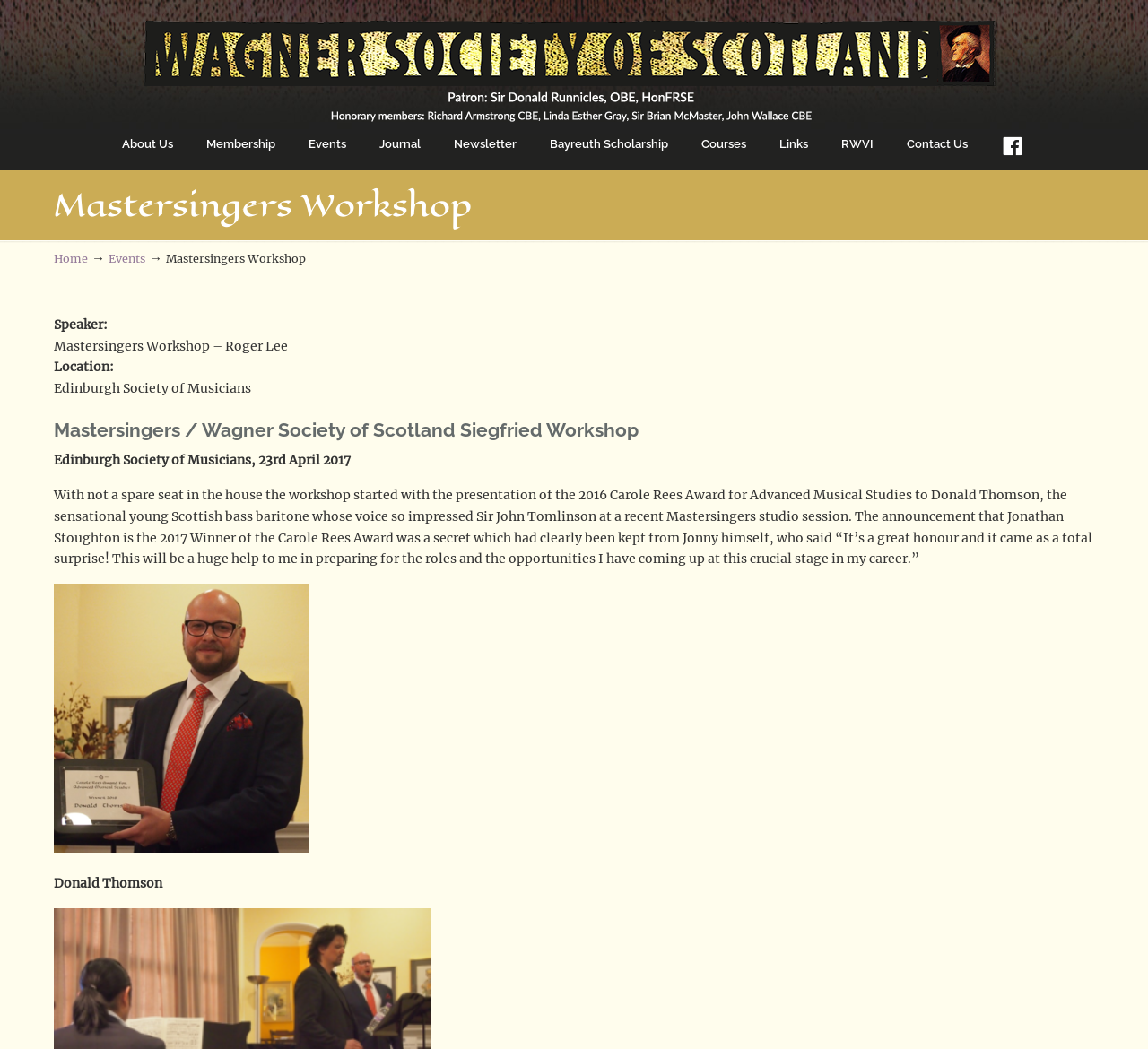Give the bounding box coordinates for this UI element: "The Wagner Society of Scotland". The coordinates should be four float numbers between 0 and 1, arranged as [left, top, right, bottom].

[0.125, 0.005, 0.875, 0.116]